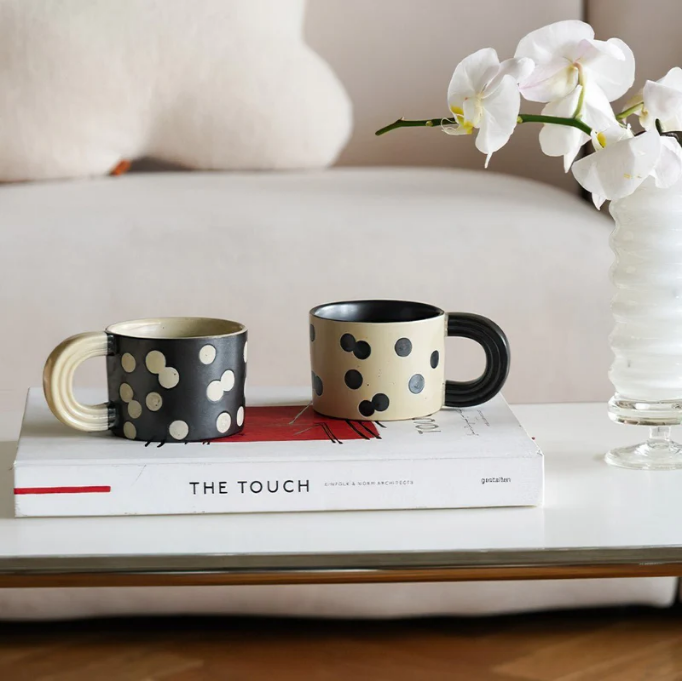What type of flowers are in the vase?
Answer the question with a thorough and detailed explanation.

The caption describes the vase as housing delicate white orchids, enhancing the aesthetic with a touch of elegance.